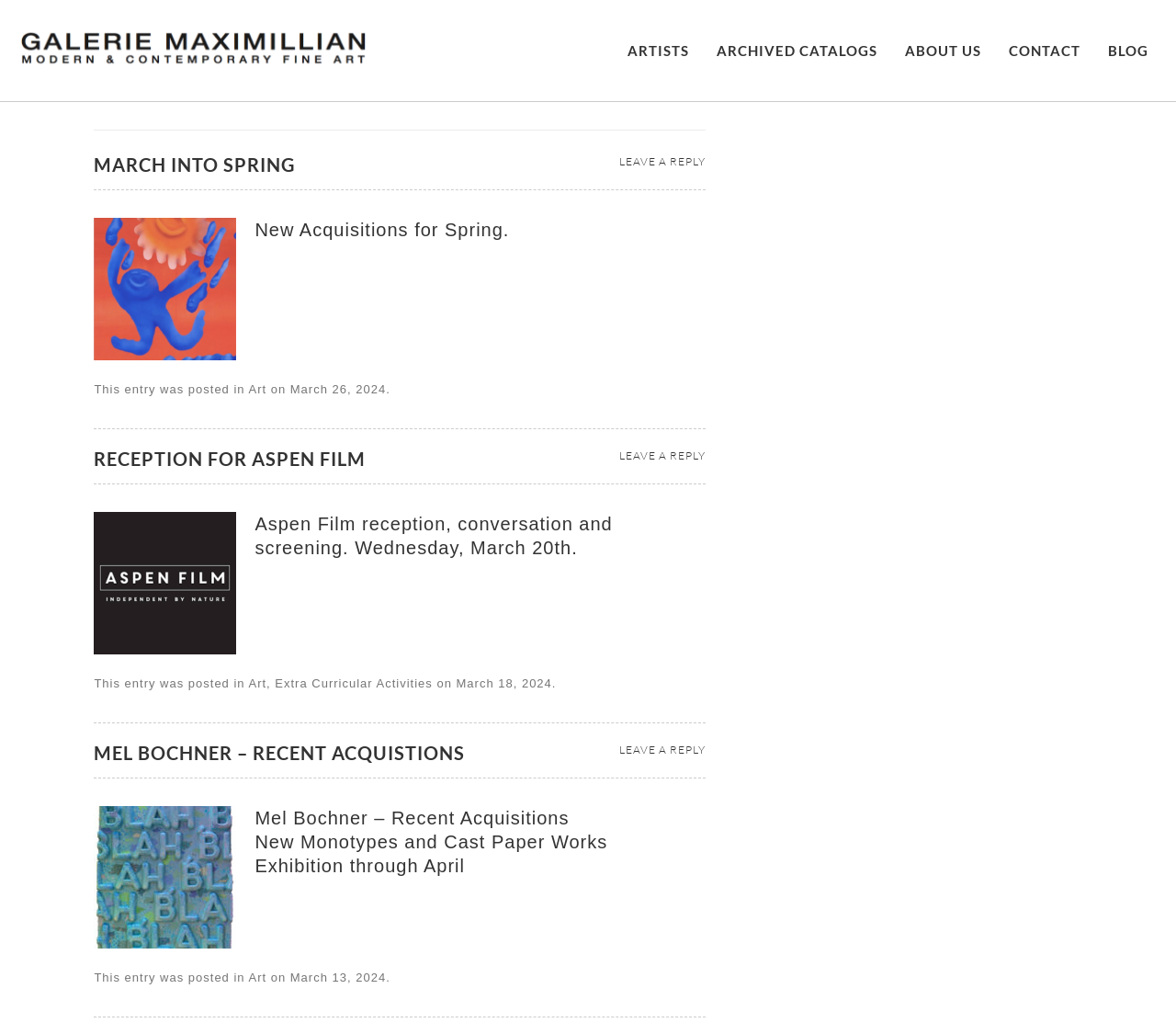Identify the bounding box coordinates of the element that should be clicked to fulfill this task: "Explore MEL BOCHNER – RECENT ACQUISTIONS". The coordinates should be provided as four float numbers between 0 and 1, i.e., [left, top, right, bottom].

[0.08, 0.717, 0.396, 0.739]